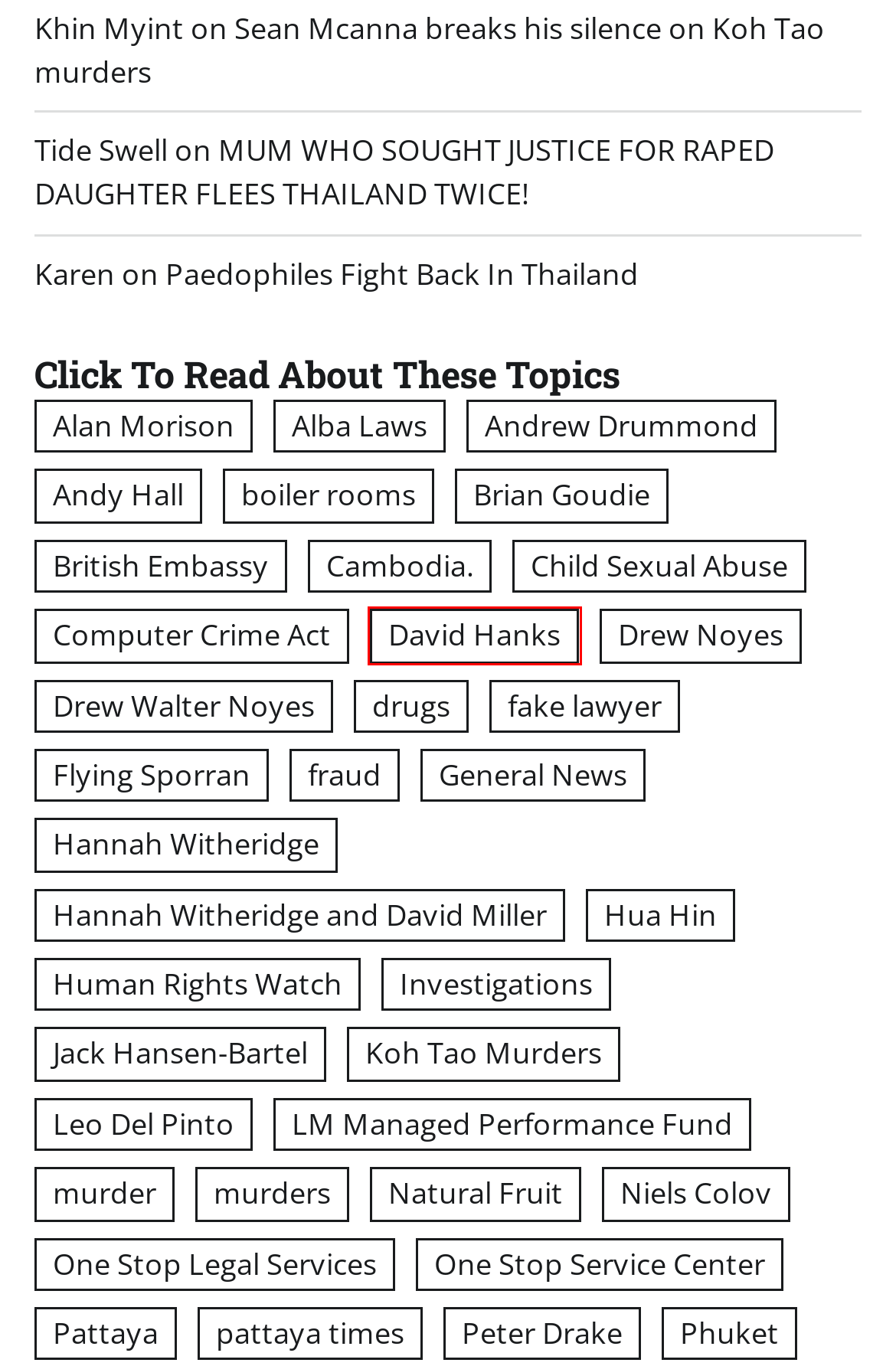You are presented with a screenshot of a webpage containing a red bounding box around a particular UI element. Select the best webpage description that matches the new webpage after clicking the element within the bounding box. Here are the candidates:
A. Leo Del Pinto Archives - Andrew Drummond - News - Comment
B. Andrew Drummond Archives - Andrew Drummond - News - Comment
C. David Hanks Archives - Andrew Drummond - News - Comment
D. Hannah Witheridge and David Miller Archives - Andrew Drummond - News - Comment
E. Investigations Archives - Andrew Drummond - News - Comment
F. boiler rooms Archives - Andrew Drummond - News - Comment
G. One Stop Service Center Archives - Andrew Drummond - News - Comment
H. Phuket Archives - Andrew Drummond - News - Comment

C